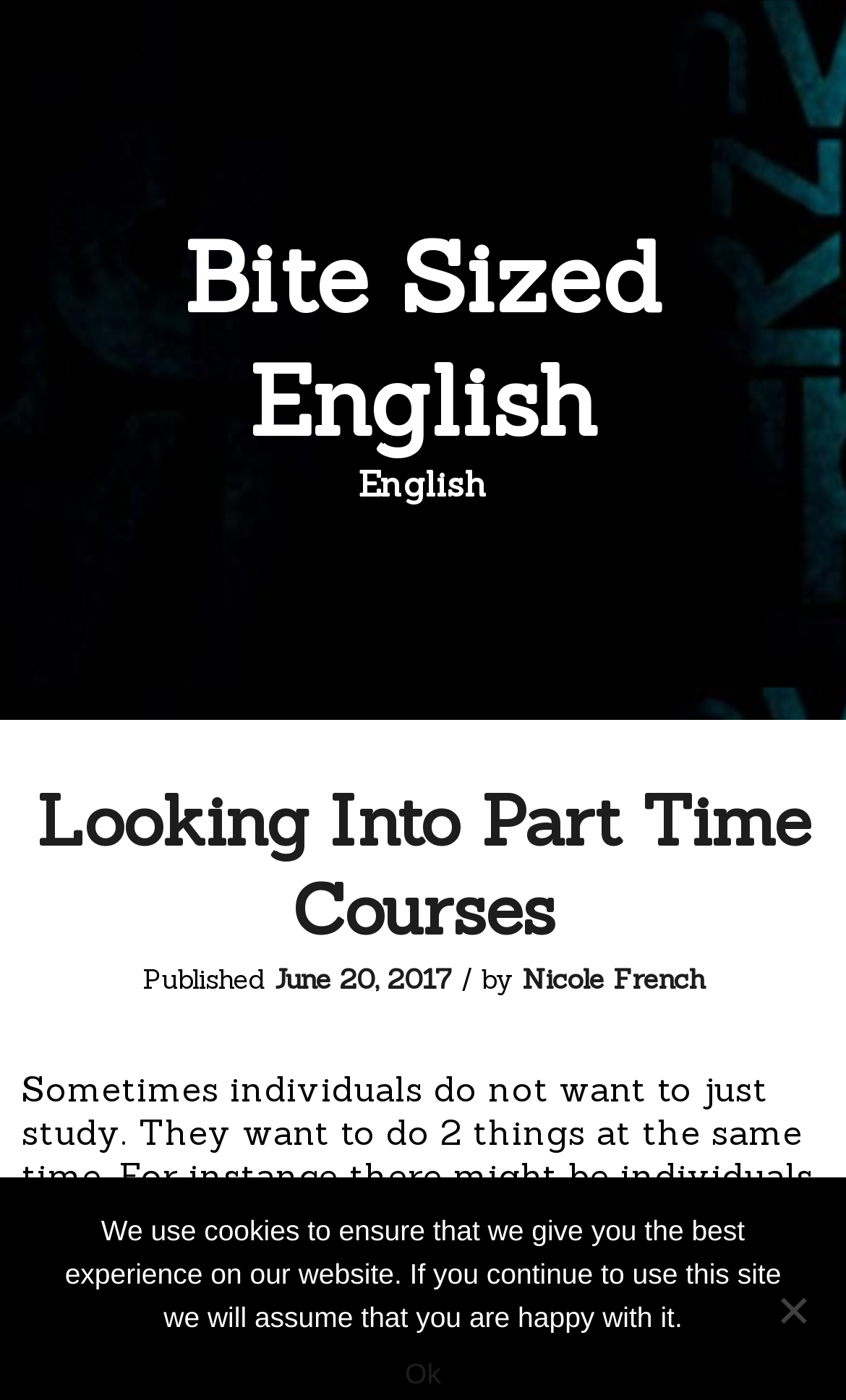Answer the question below in one word or phrase:
What is the purpose of the cookie notification?

To ensure best experience